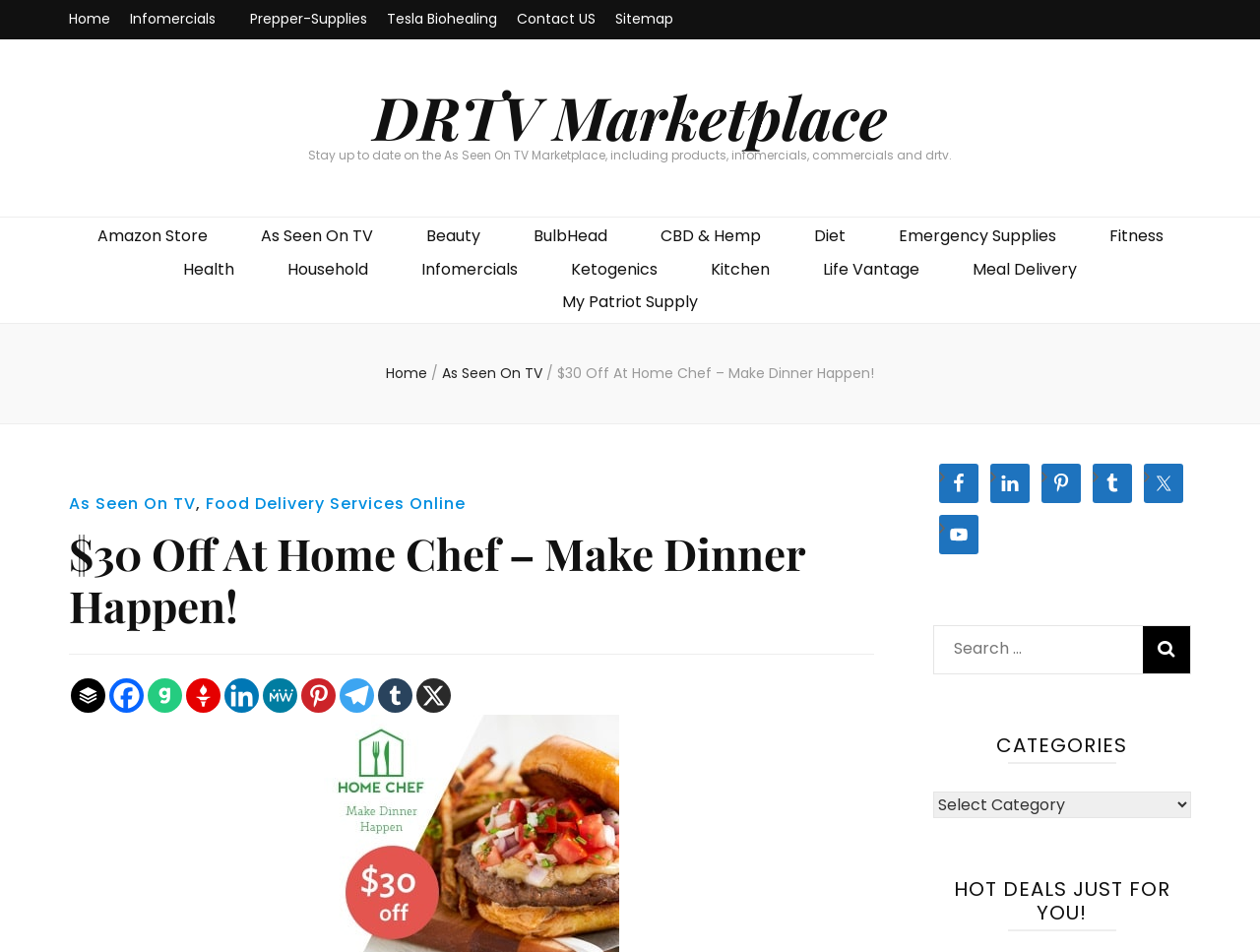What is the text above the search box?
Answer briefly with a single word or phrase based on the image.

Search for: